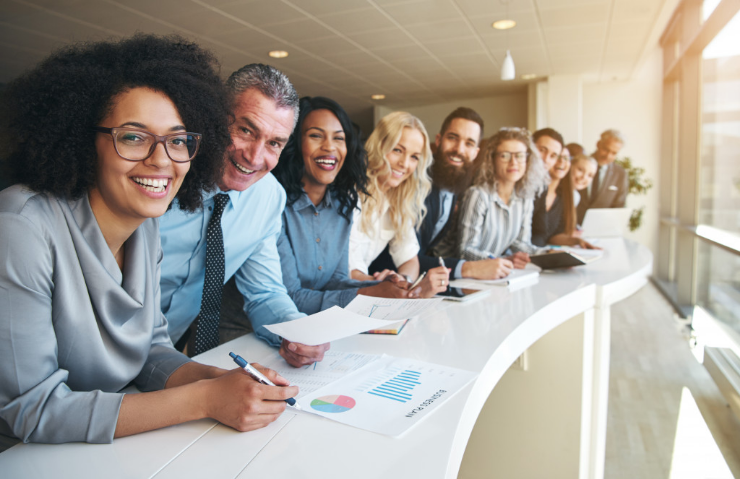Please examine the image and provide a detailed answer to the question: What are the employees engaged with?

The employees are actively engaged with notepads and documents in hand, indicating that they are working together on a shared project and contributing their ideas and thoughts.